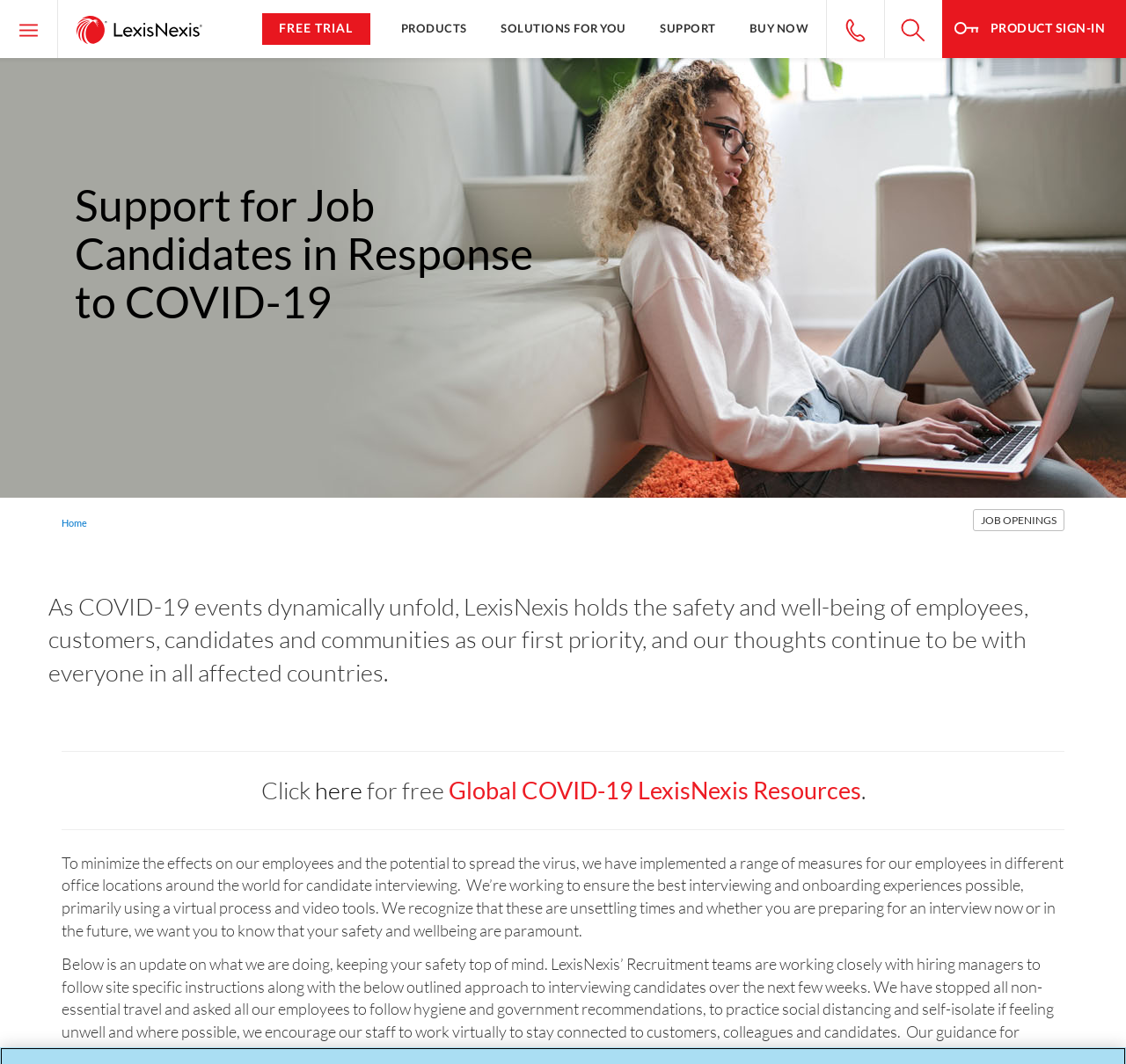What is the purpose of the 'FREE TRIAL' link?
Please describe in detail the information shown in the image to answer the question.

The 'FREE TRIAL' link is likely intended to allow users to start a free trial of LexisNexis' products or services, as it is a prominent call-to-action element on the webpage, positioned near the top of the page and with a distinct design that draws attention to it.